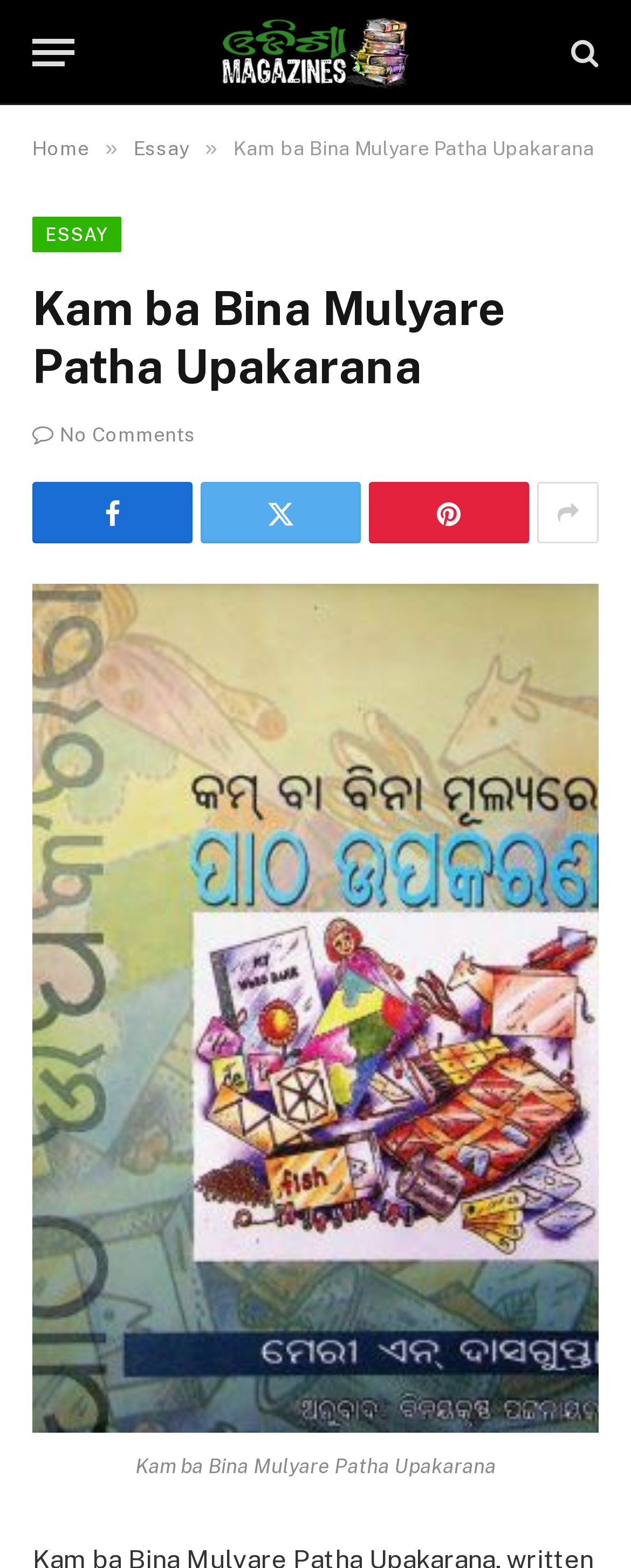Calculate the bounding box coordinates for the UI element based on the following description: "title="Odisha Magazines"". Ensure the coordinates are four float numbers between 0 and 1, i.e., [left, top, right, bottom].

[0.34, 0.0, 0.66, 0.067]